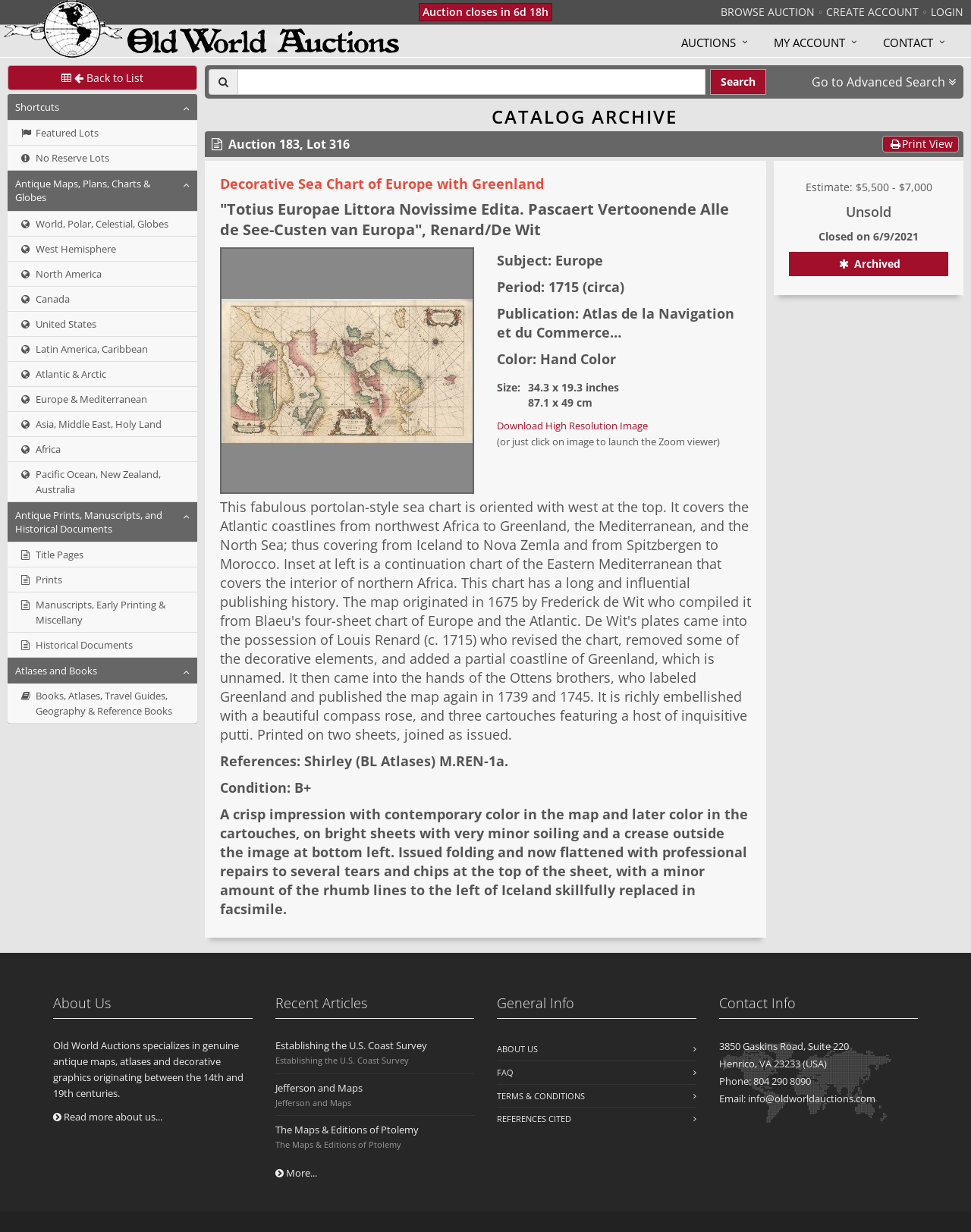Based on the provided description, "Download High Resolution Image", find the bounding box of the corresponding UI element in the screenshot.

[0.512, 0.34, 0.667, 0.351]